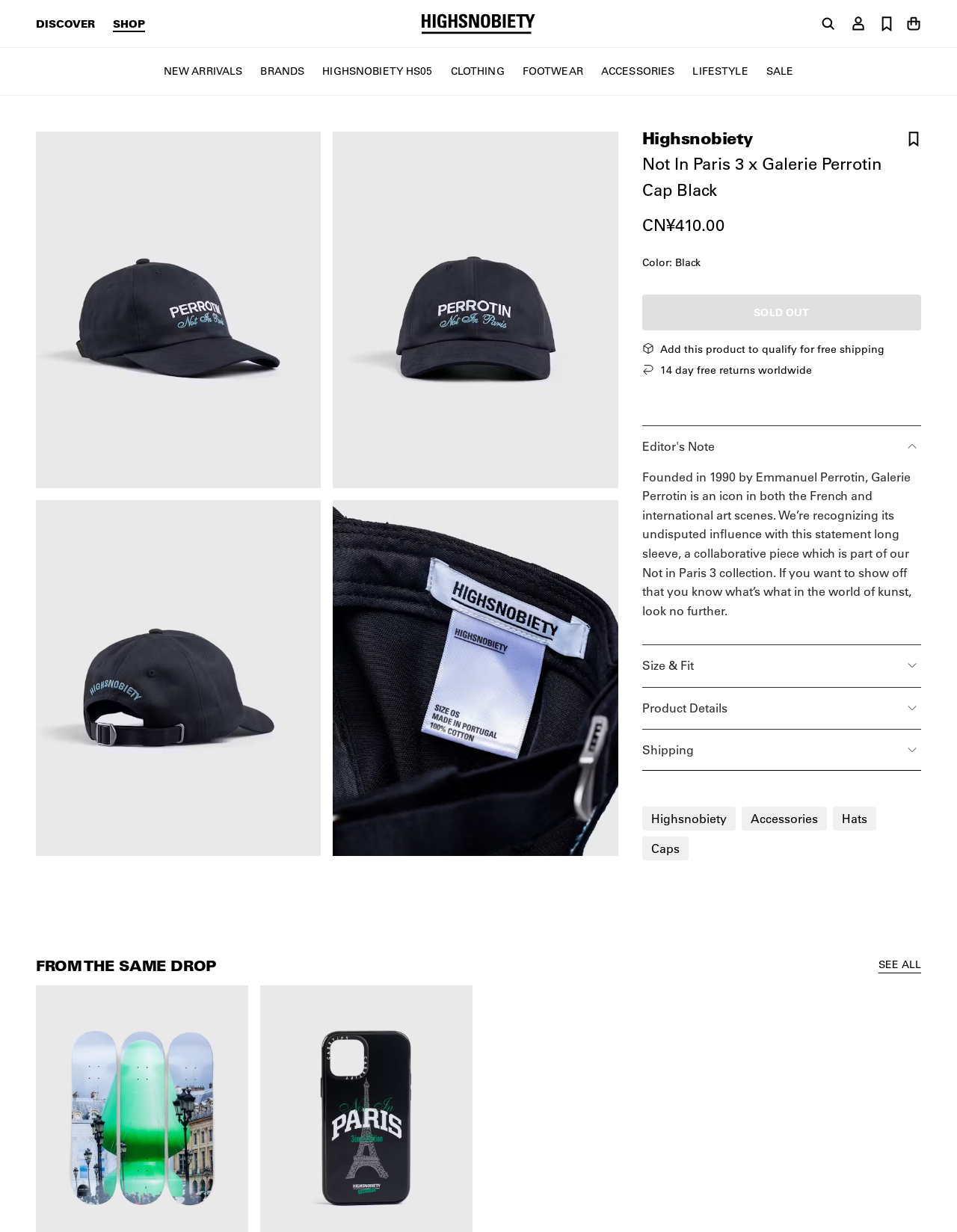From the element description Discover, predict the bounding box coordinates of the UI element. The coordinates must be specified in the format (top-left x, top-left y, bottom-right x, bottom-right y) and should be within the 0 to 1 range.

[0.038, 0.015, 0.099, 0.024]